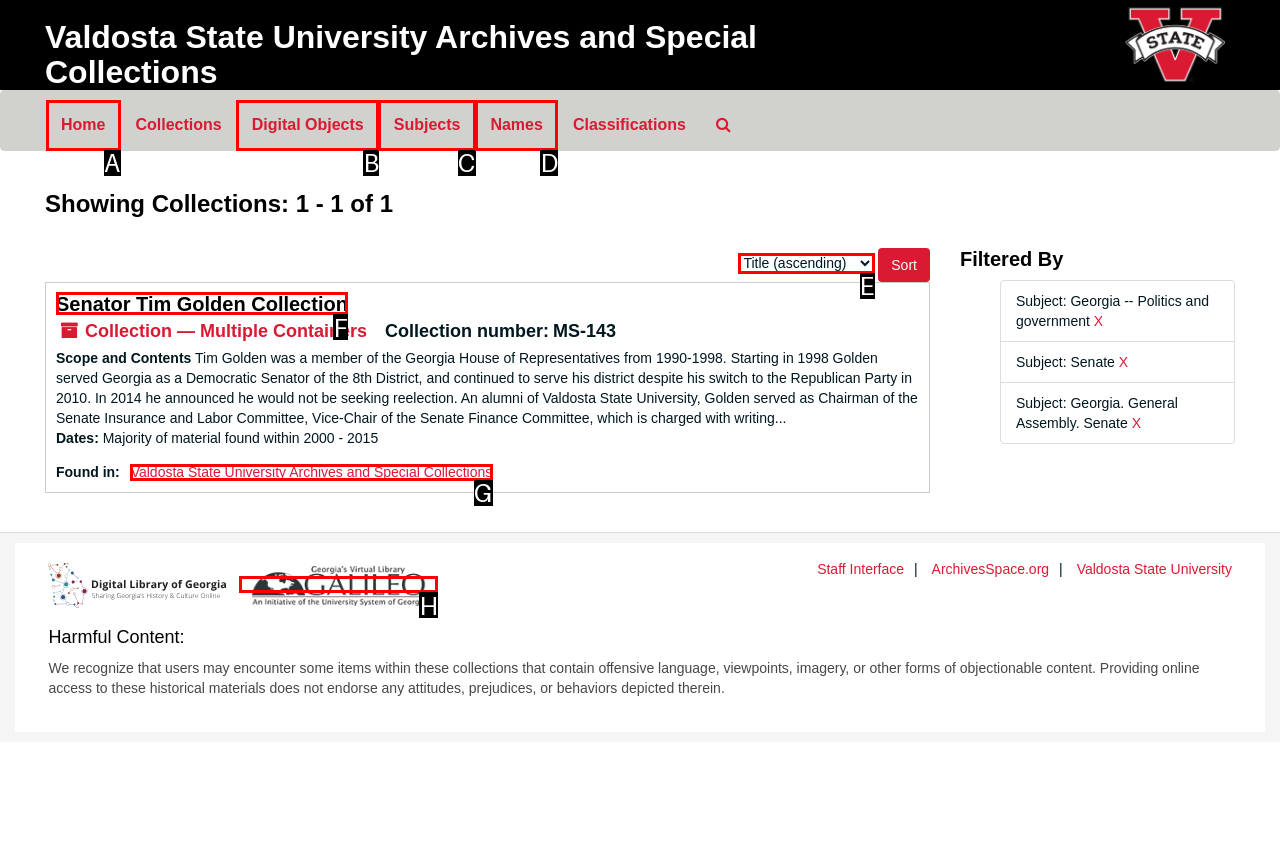Tell me which one HTML element I should click to complete the following task: Select an option from the 'Sort by:' dropdown Answer with the option's letter from the given choices directly.

E